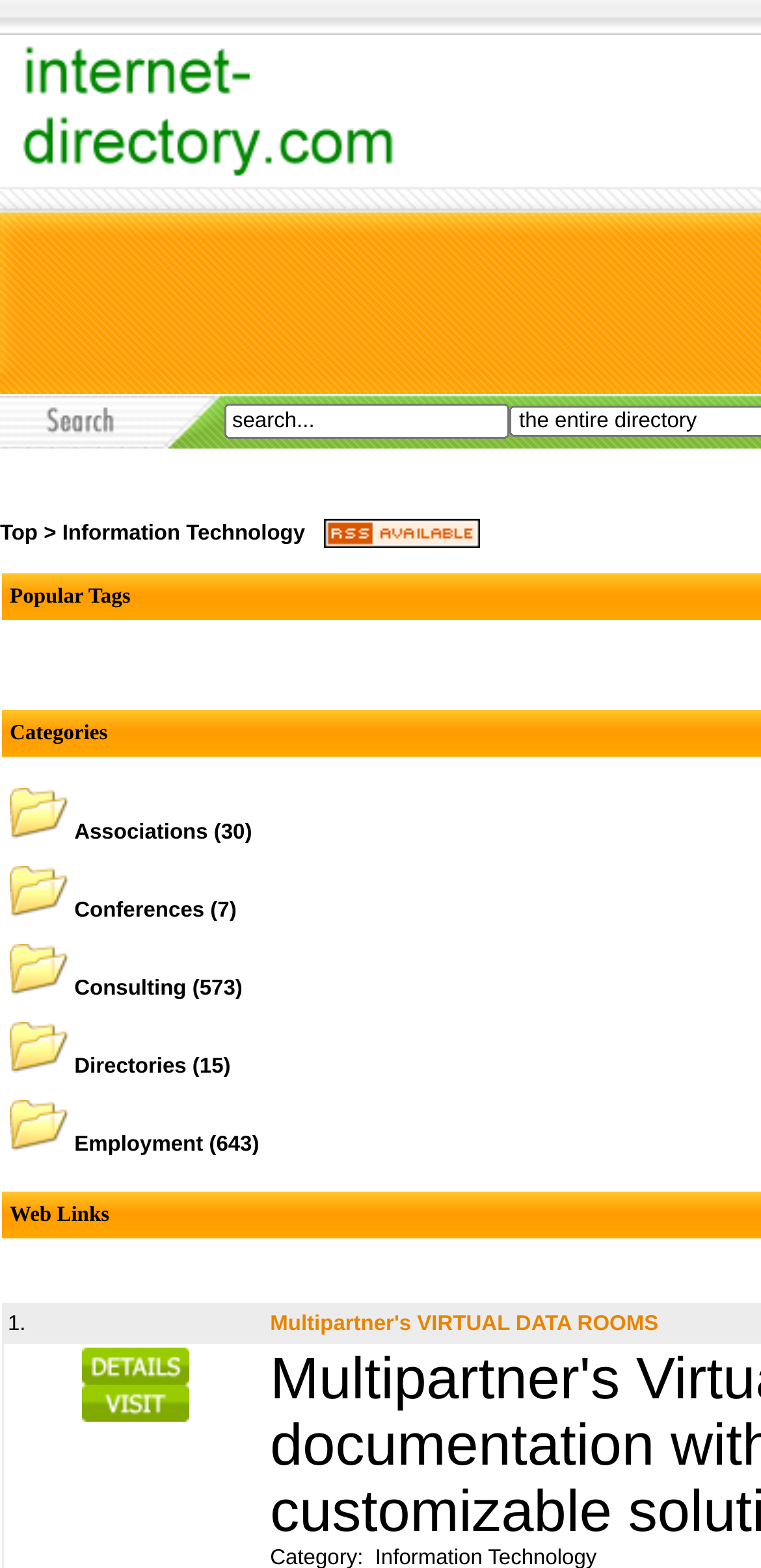What is the category with the most links?
Refer to the image and respond with a one-word or short-phrase answer.

Consulting